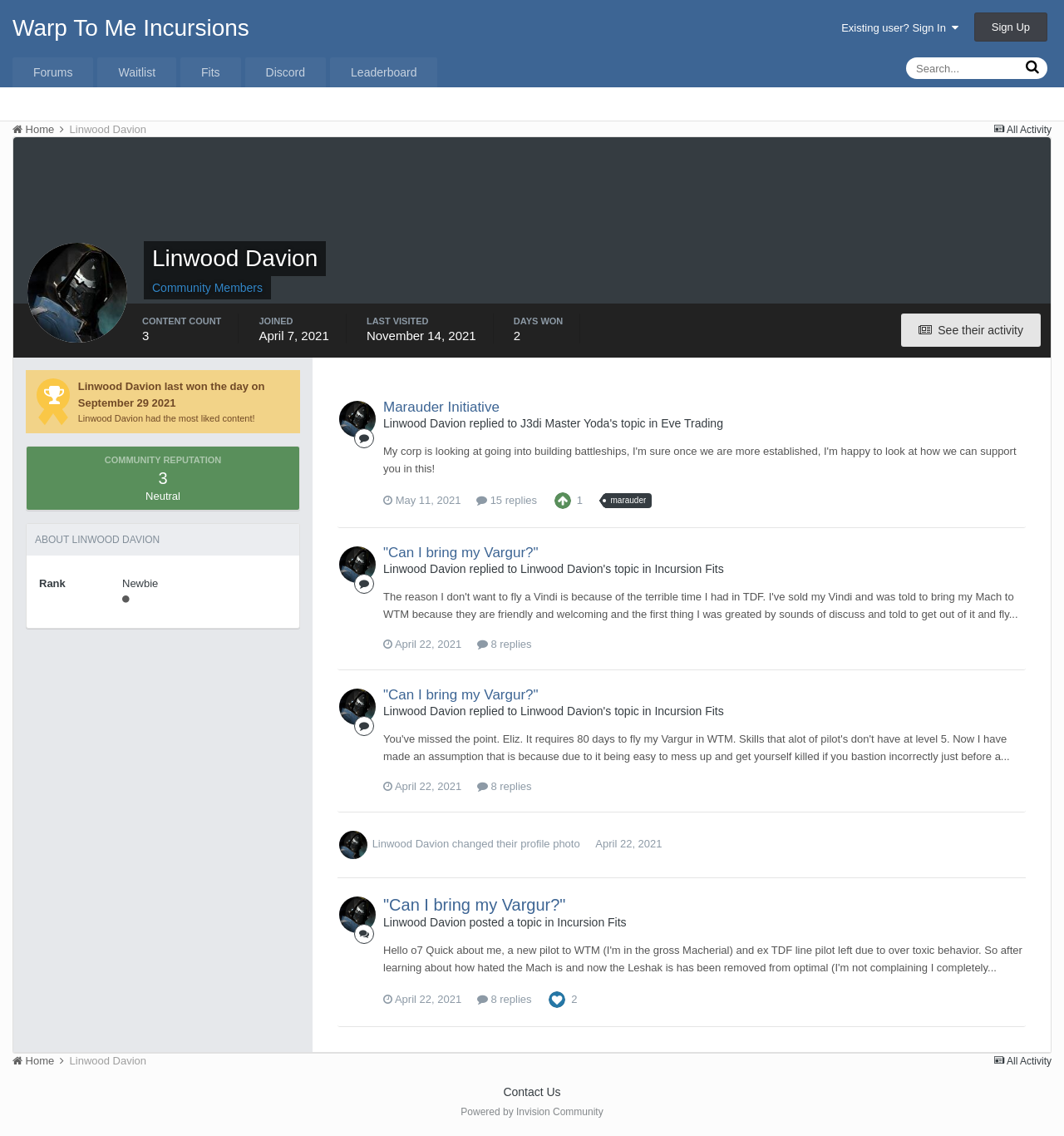Please identify the bounding box coordinates of the clickable region that I should interact with to perform the following instruction: "Sign Up". The coordinates should be expressed as four float numbers between 0 and 1, i.e., [left, top, right, bottom].

[0.915, 0.011, 0.984, 0.037]